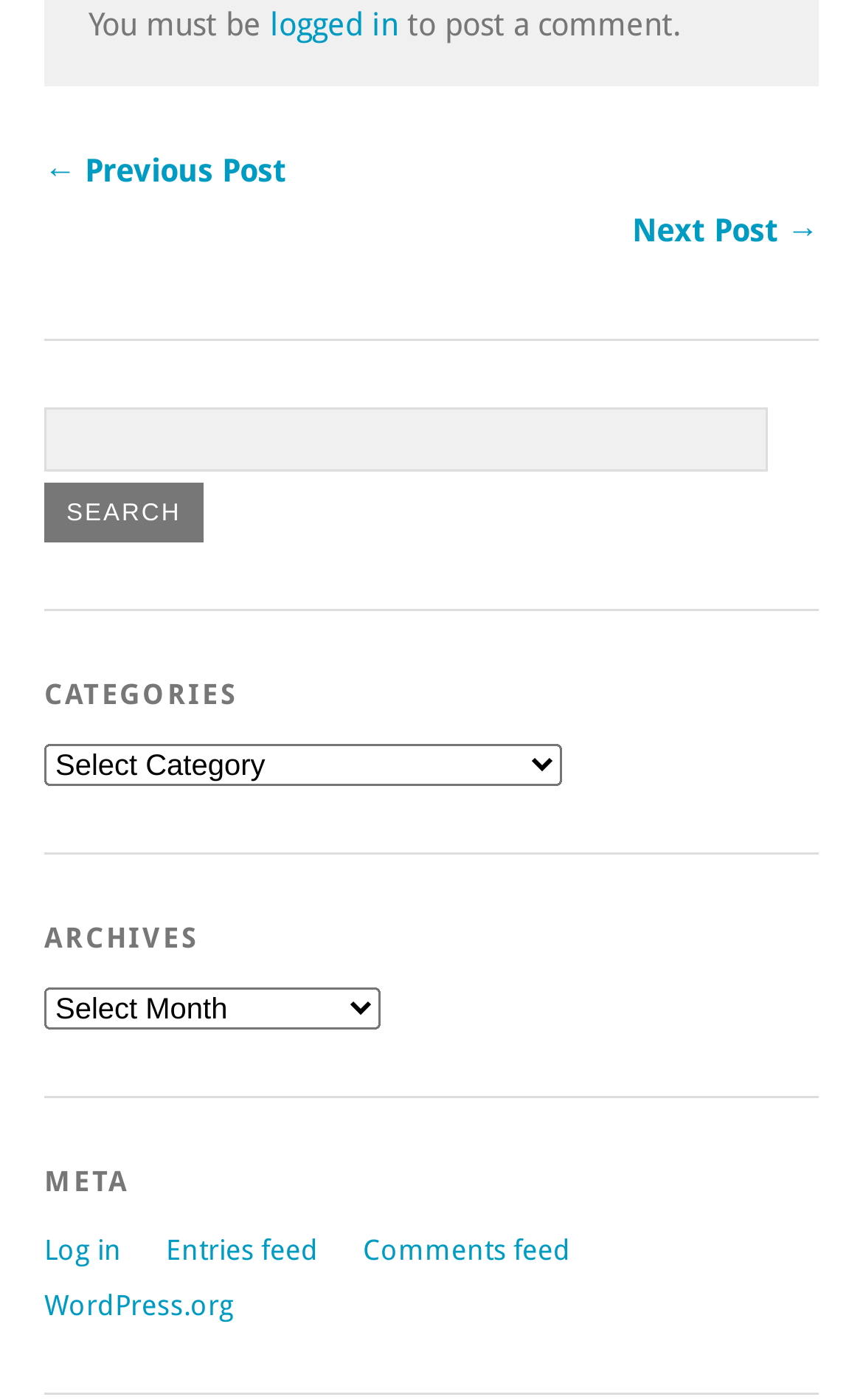Locate the bounding box coordinates of the element that should be clicked to execute the following instruction: "go to previous post".

[0.051, 0.109, 0.949, 0.136]